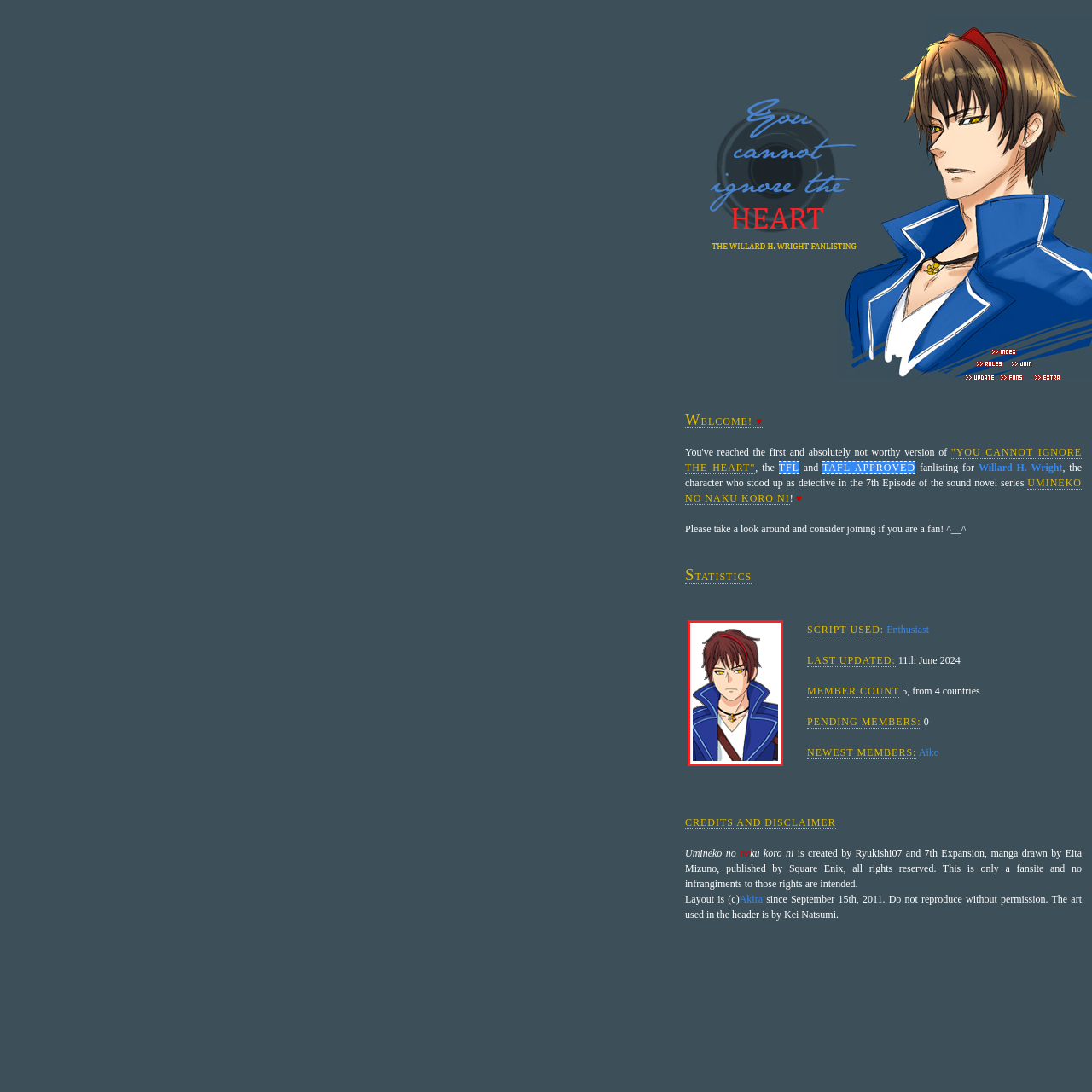What is the name of the character in the fanlisting?
Examine the image closely and answer the question with as much detail as possible.

The fanlisting is for Willard H. Wright, the character who stood up as detective in the 7th Episode of the sound novel series UMINEKO NO NAKU KORO NI, as mentioned in the welcome message.